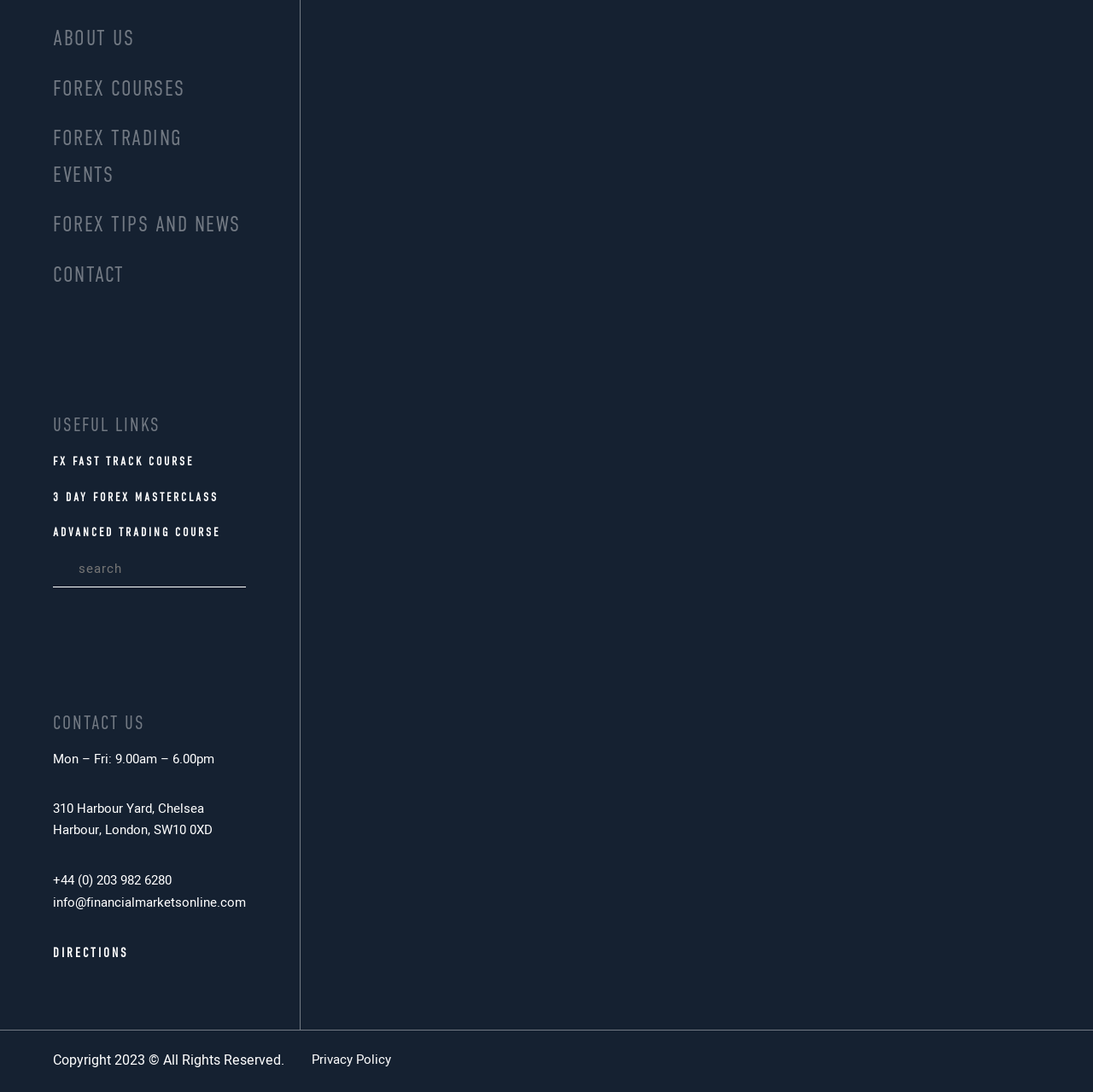Can you find the bounding box coordinates of the area I should click to execute the following instruction: "Click on ABOUT US"?

[0.049, 0.024, 0.123, 0.05]